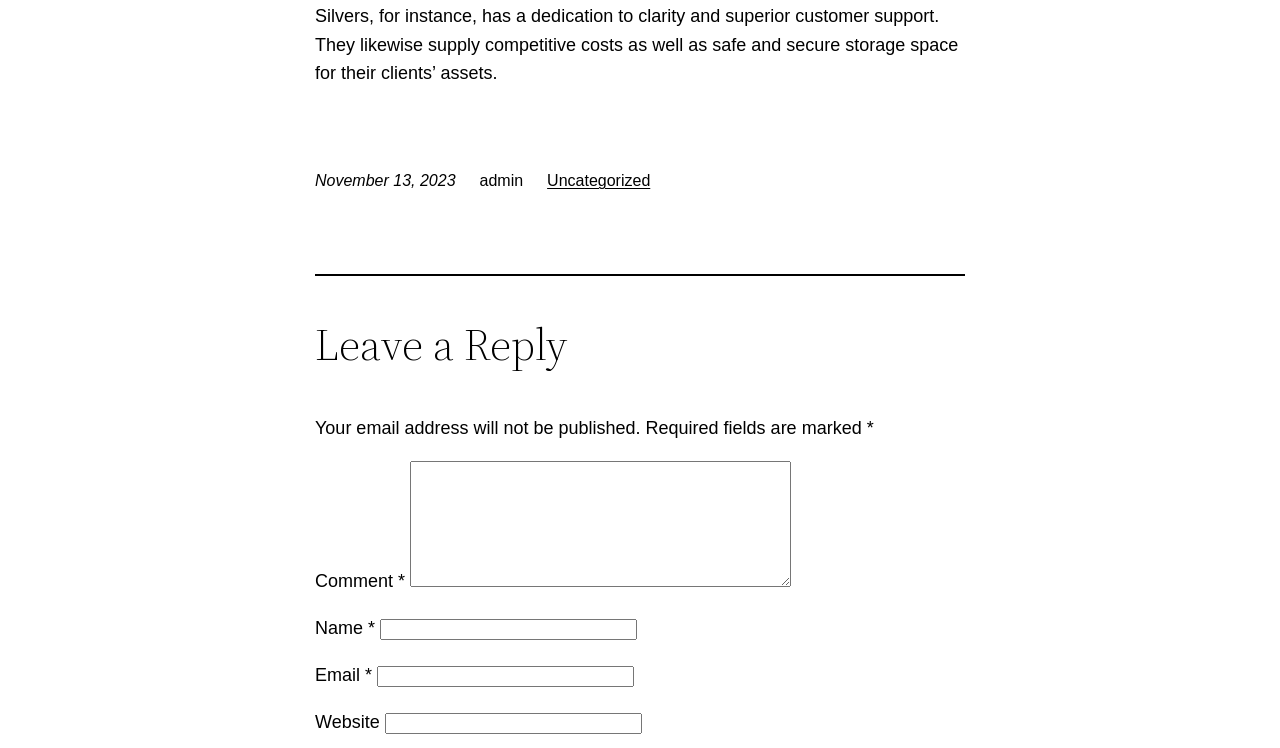What is the label of the first textbox?
Examine the webpage screenshot and provide an in-depth answer to the question.

The first textbox is labeled as 'Comment *', indicating that it is a required field.